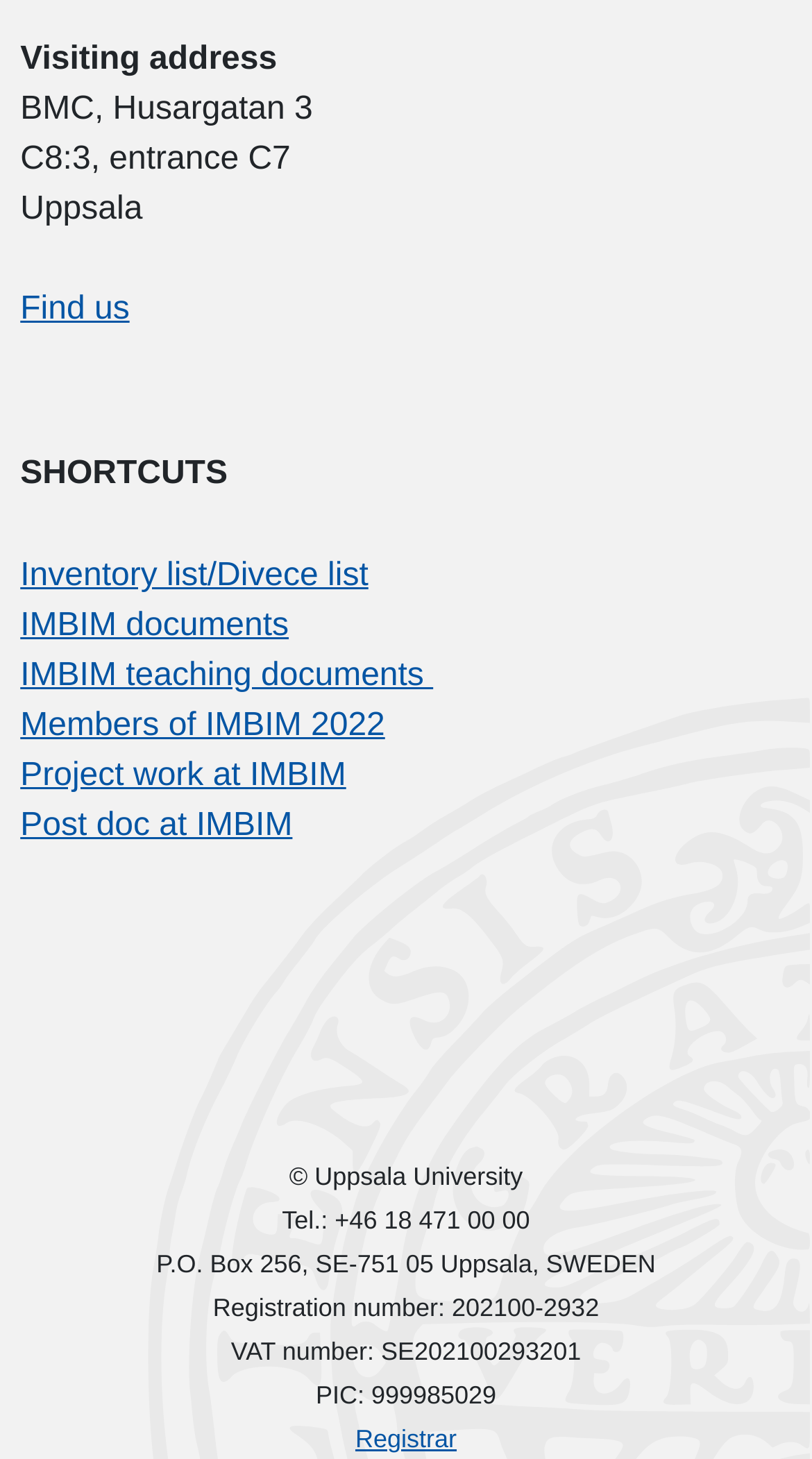Identify the bounding box for the described UI element. Provide the coordinates in (top-left x, top-left y, bottom-right x, bottom-right y) format with values ranging from 0 to 1: Introduction to Turtle Island

None